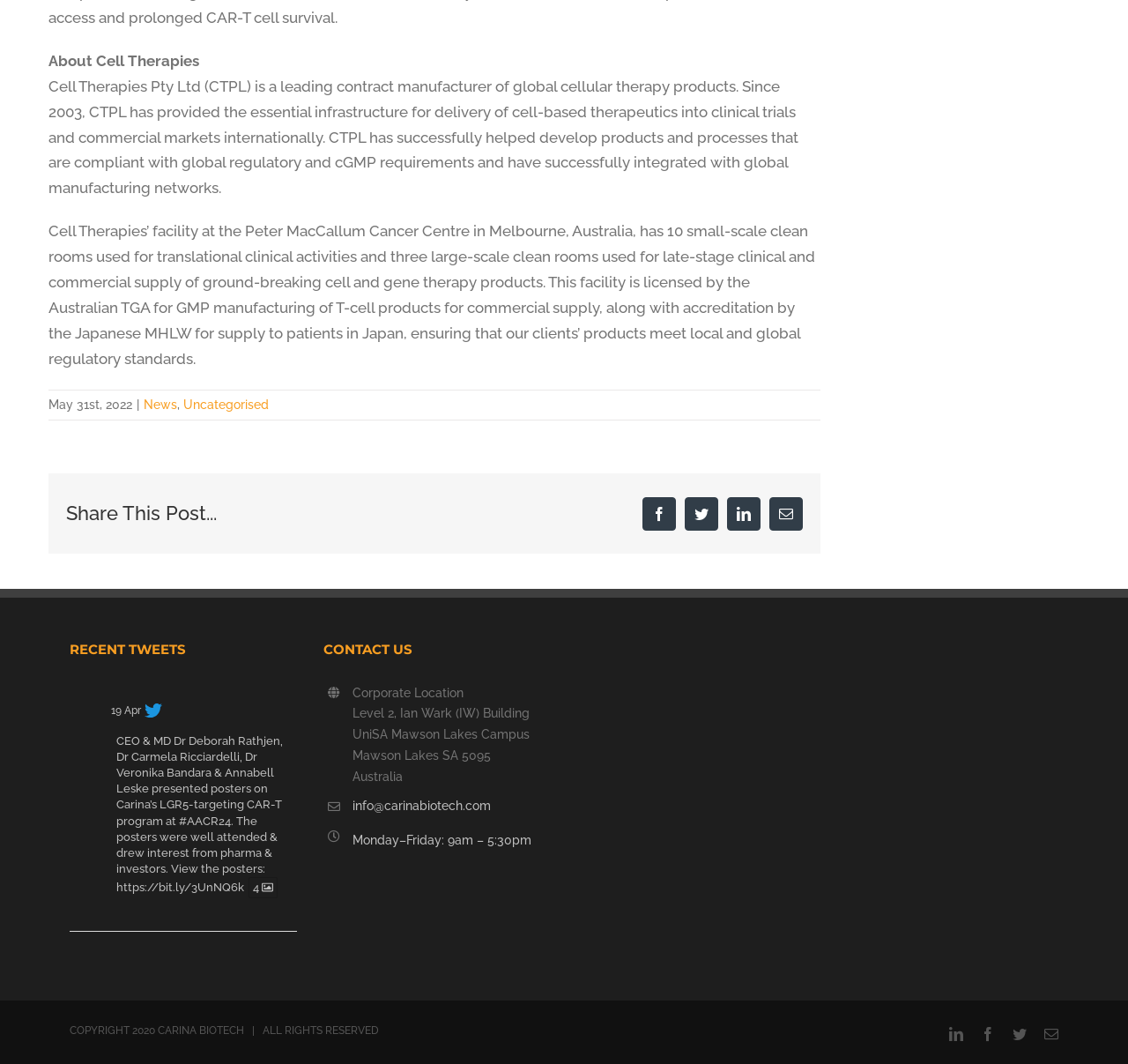Please specify the bounding box coordinates of the area that should be clicked to accomplish the following instruction: "Contact us via email". The coordinates should consist of four float numbers between 0 and 1, i.e., [left, top, right, bottom].

[0.313, 0.748, 0.488, 0.768]